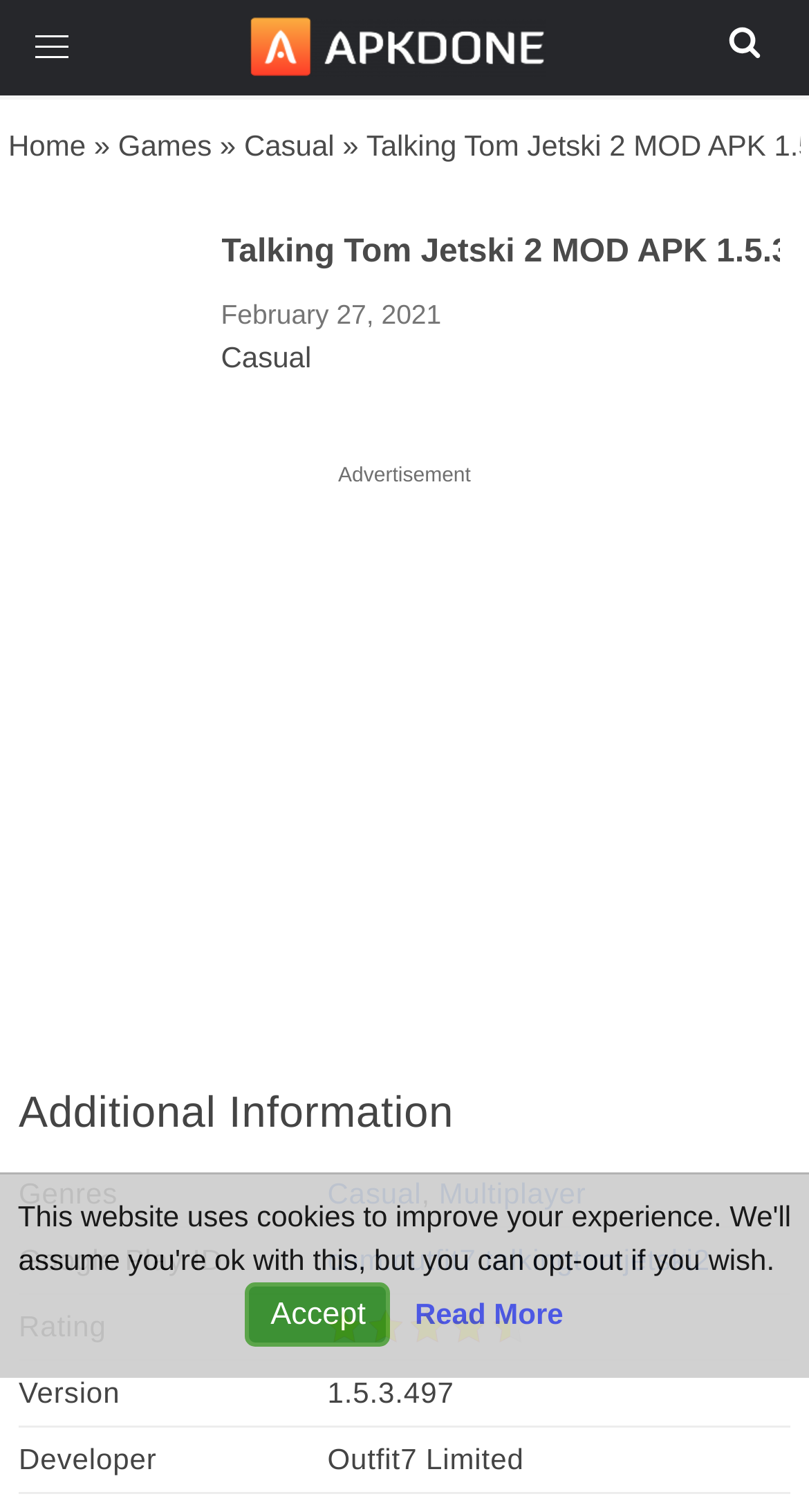Please find the top heading of the webpage and generate its text.

Talking Tom Jetski 2 MOD APK 1.5.3.497 (Unlimited Money)